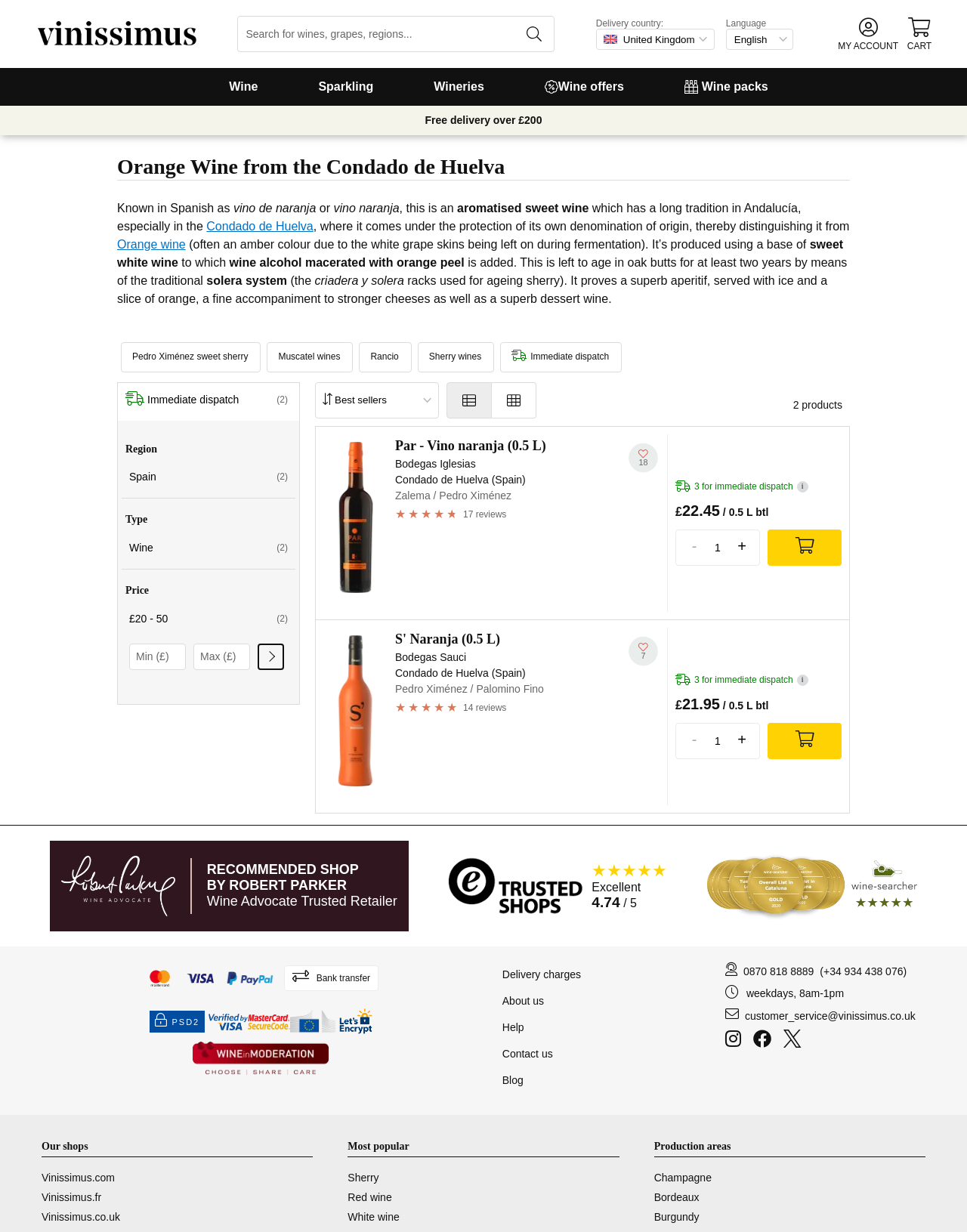Please reply with a single word or brief phrase to the question: 
How many products are listed on this webpage?

2